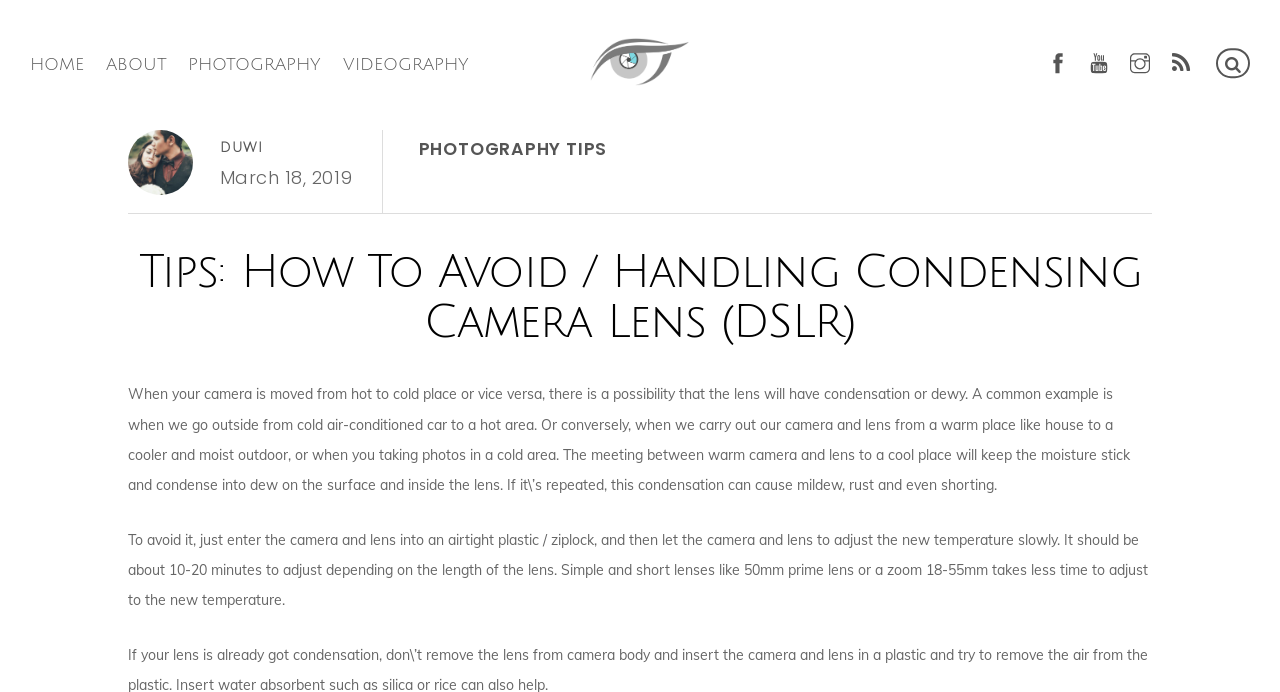Based on the image, give a detailed response to the question: What is the topic of the webpage?

The webpage appears to be providing tips and advice on photography, specifically on how to avoid condensation on camera lenses when moving from hot to cold places or vice versa.